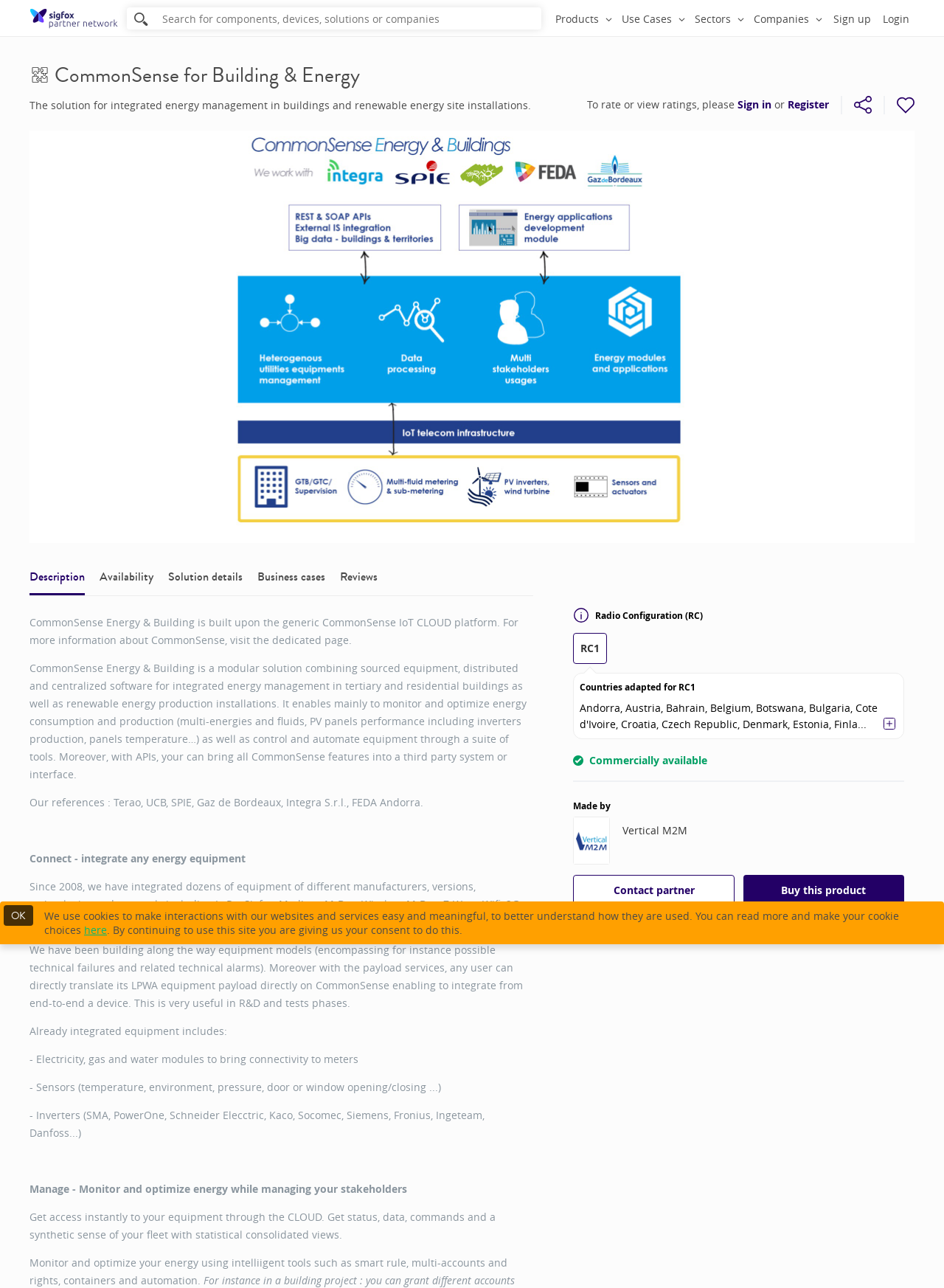What is the benefit of using CommonSense?
Based on the image, give a concise answer in the form of a single word or short phrase.

Monitor and optimize energy